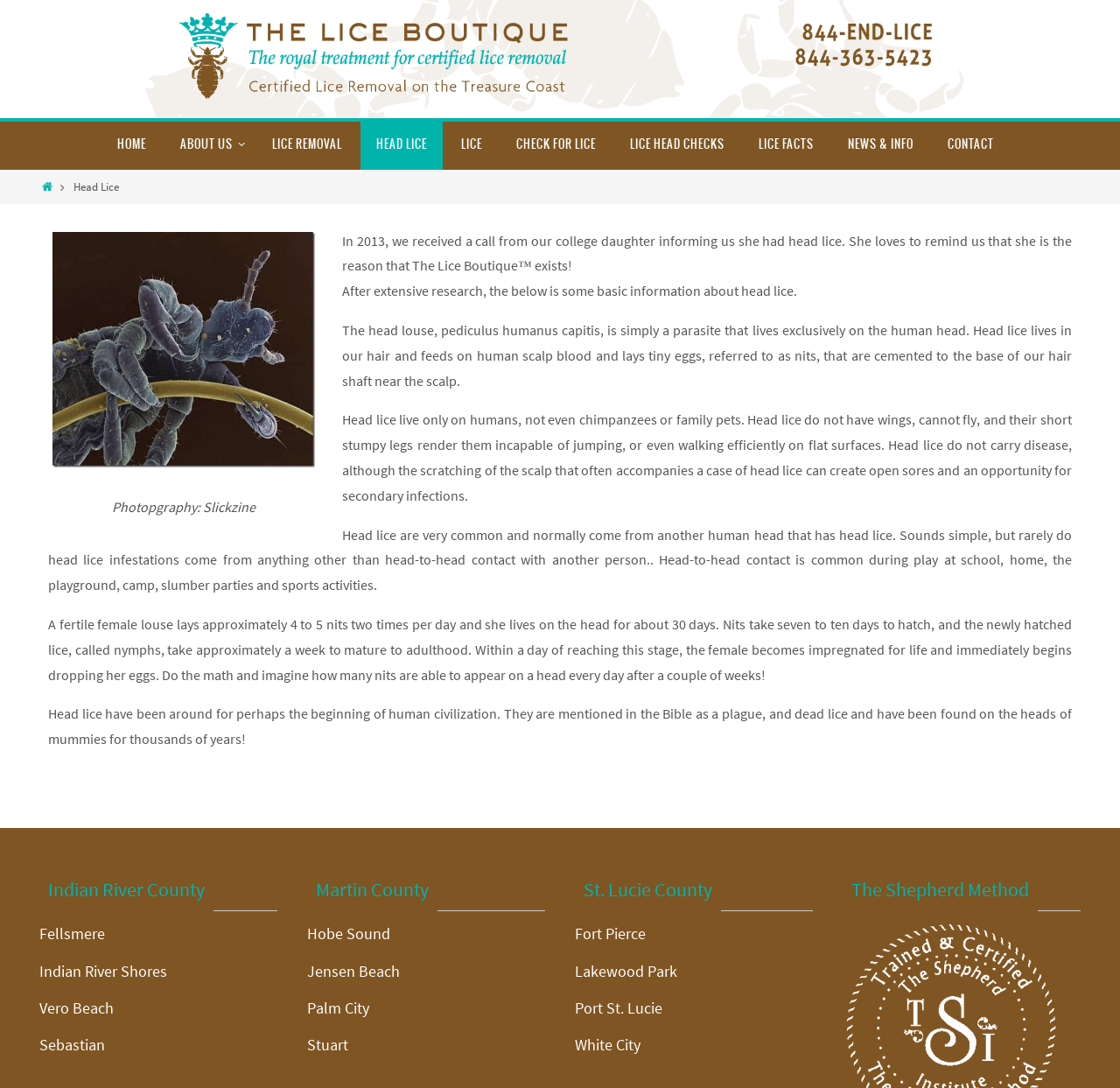Bounding box coordinates are given in the format (top-left x, top-left y, bottom-right x, bottom-right y). All values should be floating point numbers between 0 and 1. Provide the bounding box coordinate for the UI element described as: Time and Place

None